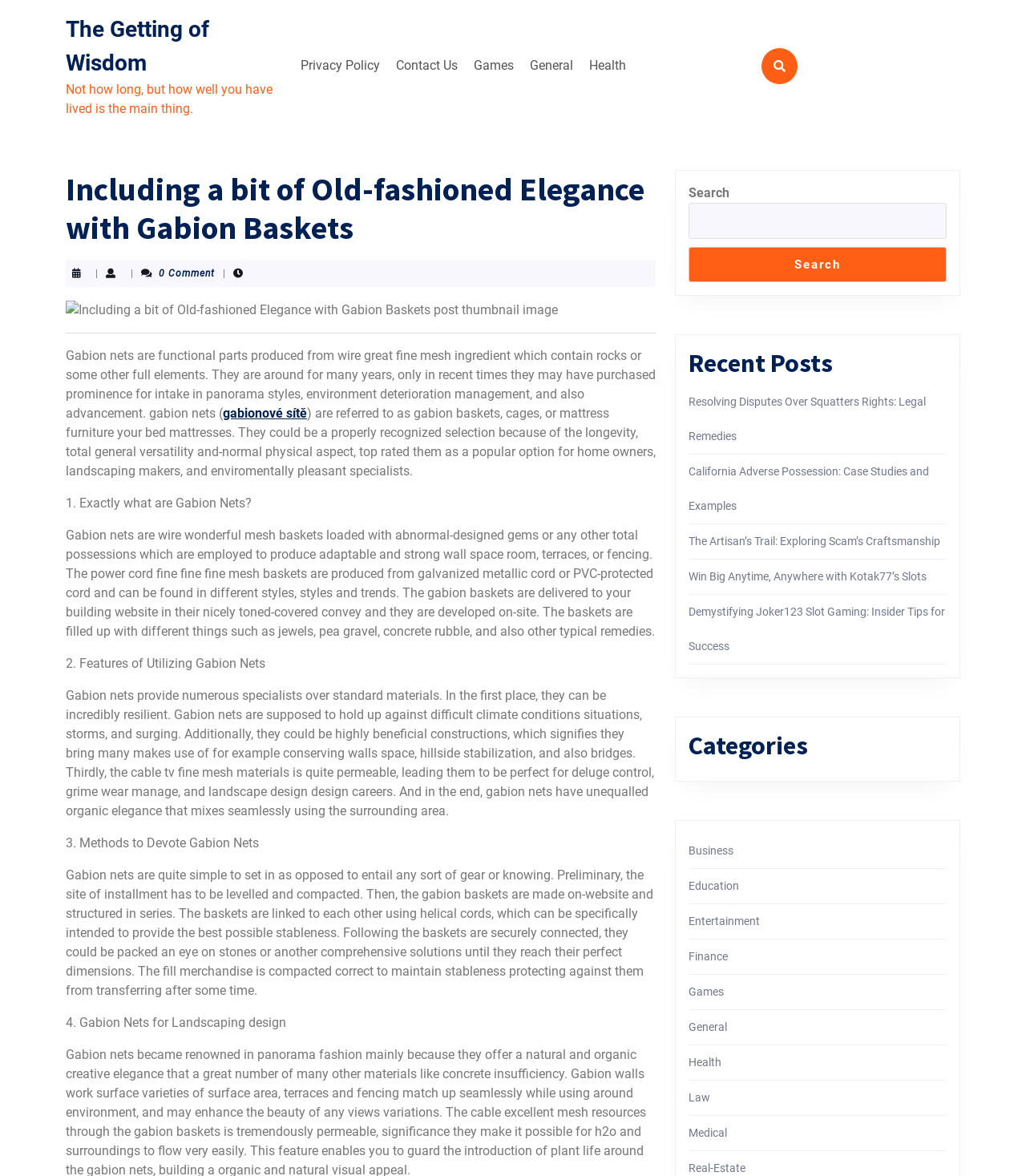Pinpoint the bounding box coordinates of the clickable area necessary to execute the following instruction: "View the 'Including a bit of Old-fashioned Elegance with Gabion Baskets' post". The coordinates should be given as four float numbers between 0 and 1, namely [left, top, right, bottom].

[0.064, 0.145, 0.639, 0.21]